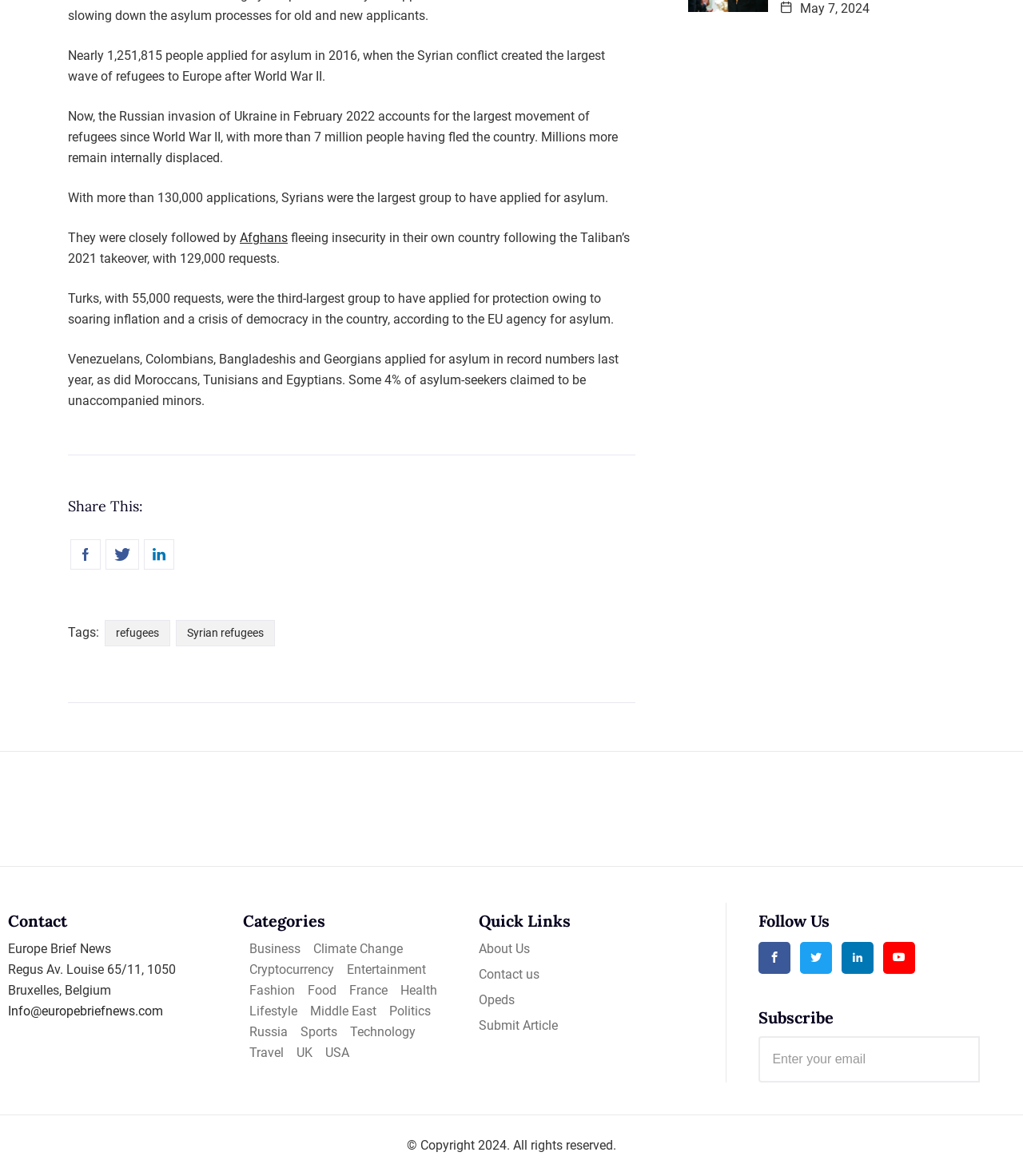Please find the bounding box for the UI element described by: "USA".

[0.318, 0.886, 0.342, 0.904]